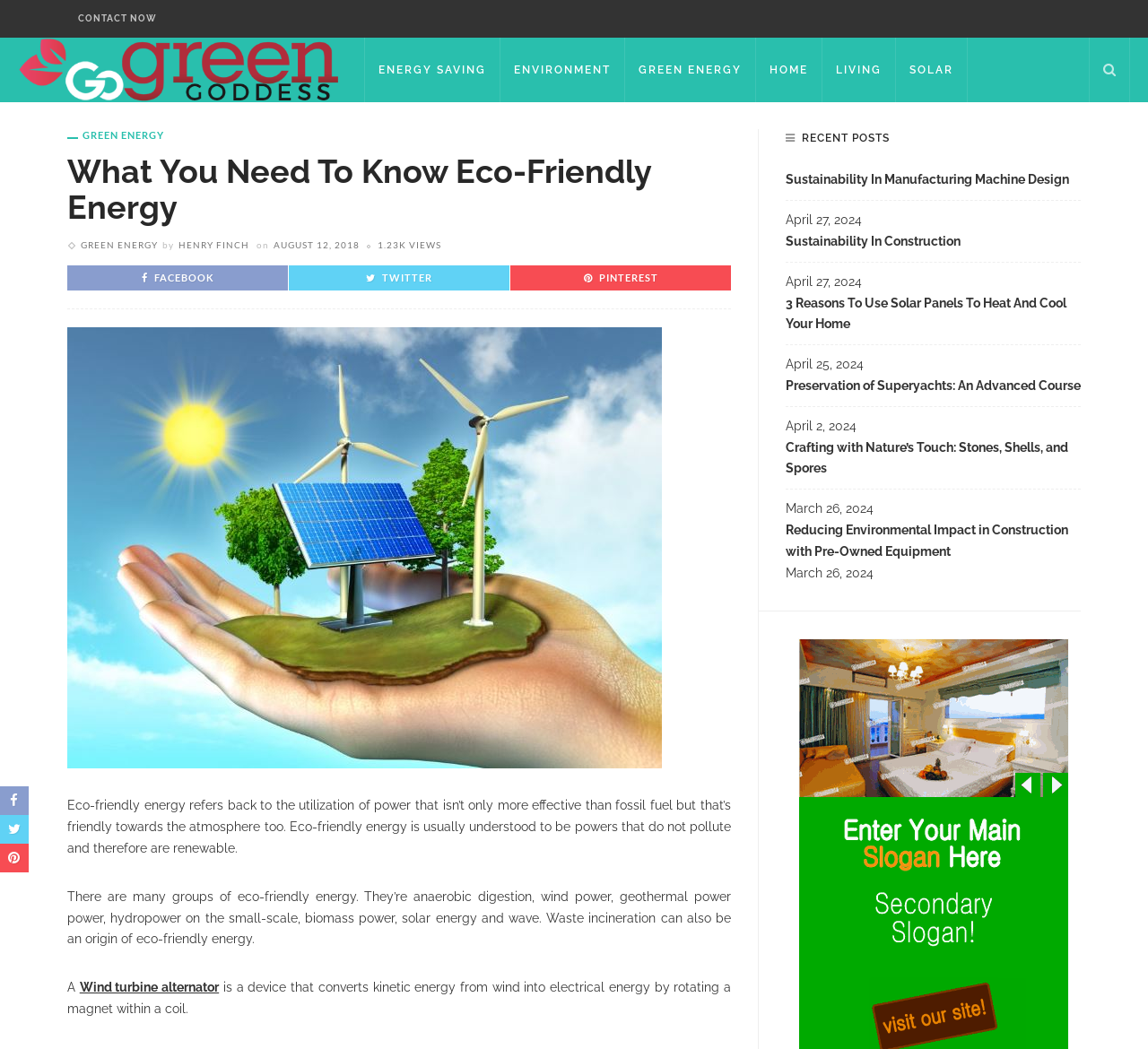Find and provide the bounding box coordinates for the UI element described here: "Imprint". The coordinates should be given as four float numbers between 0 and 1: [left, top, right, bottom].

None